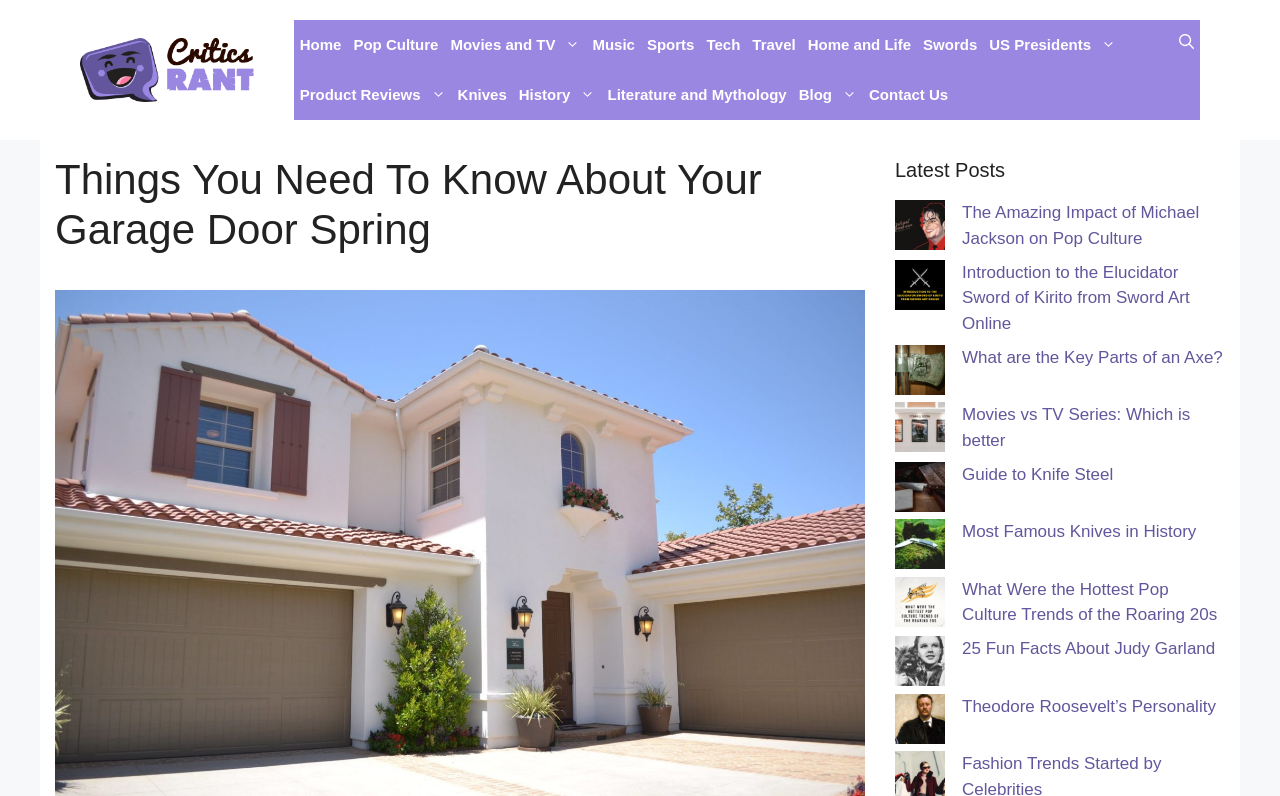Determine the bounding box coordinates of the section I need to click to execute the following instruction: "Visit the 'Contact Us' page". Provide the coordinates as four float numbers between 0 and 1, i.e., [left, top, right, bottom].

[0.674, 0.088, 0.745, 0.151]